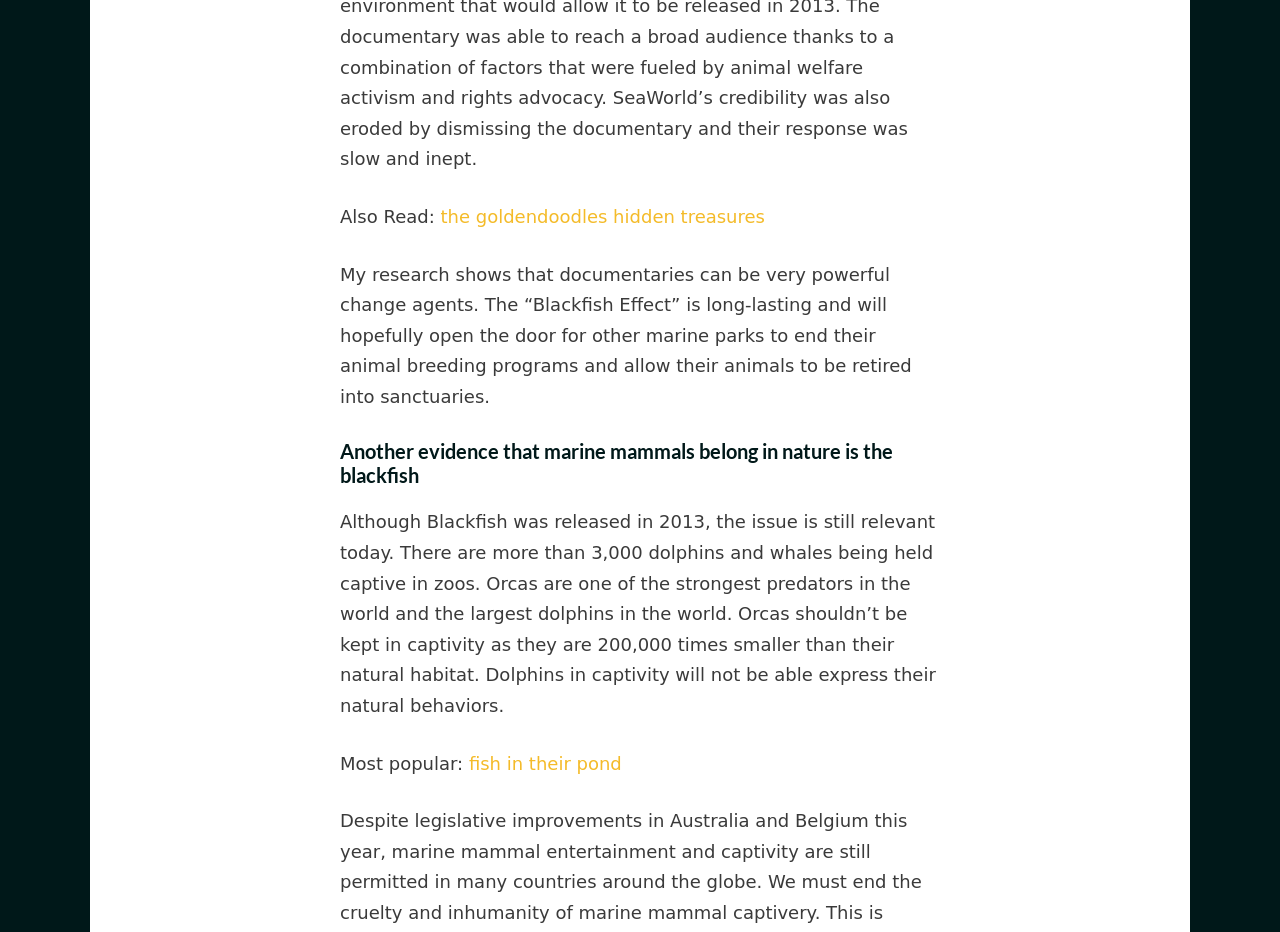How many dolphins and whales are being held captive in zoos?
Answer the question with a detailed and thorough explanation.

This information can be found in the text content, which states that 'There are more than 3,000 dolphins and whales being held captive in zoos'.